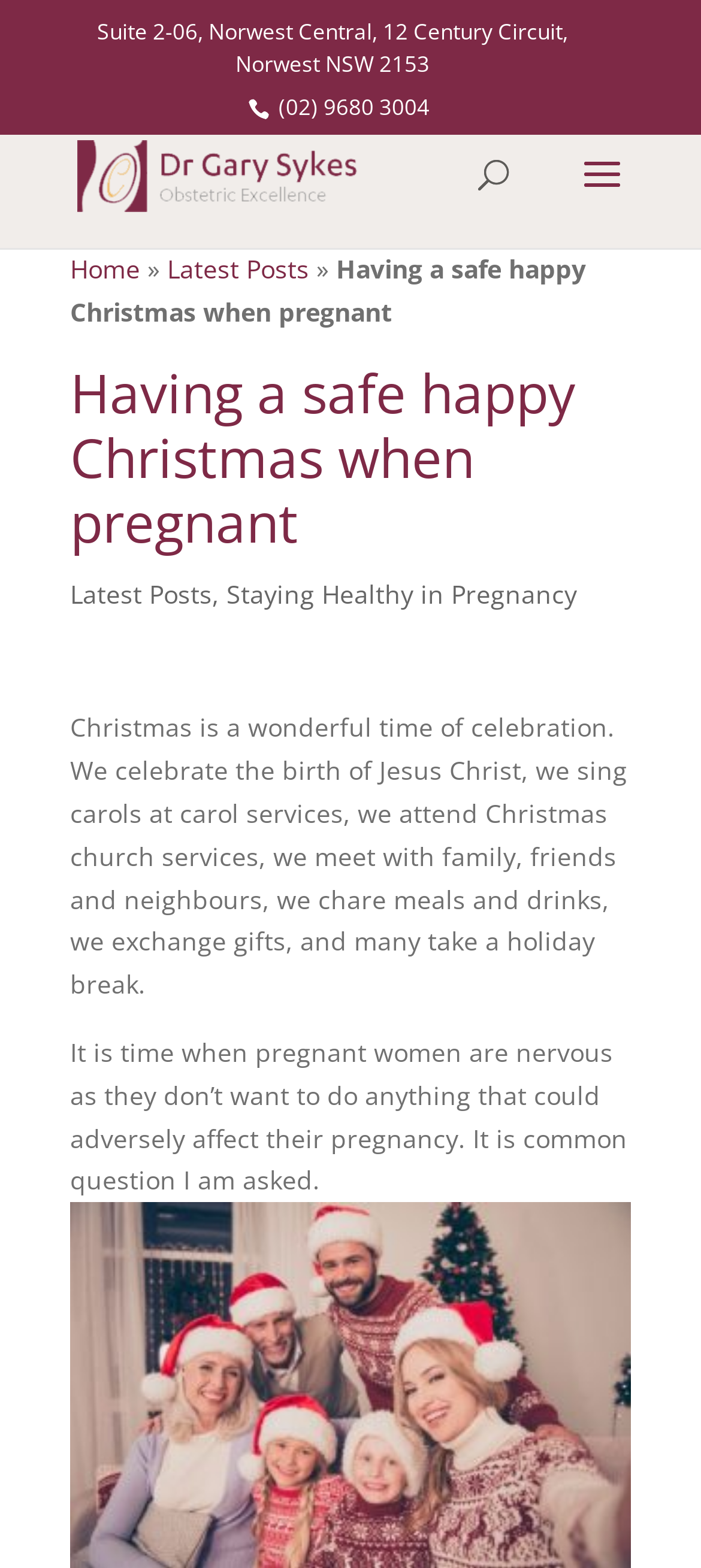Answer the question in one word or a short phrase:
What is the location of the search box?

Top right